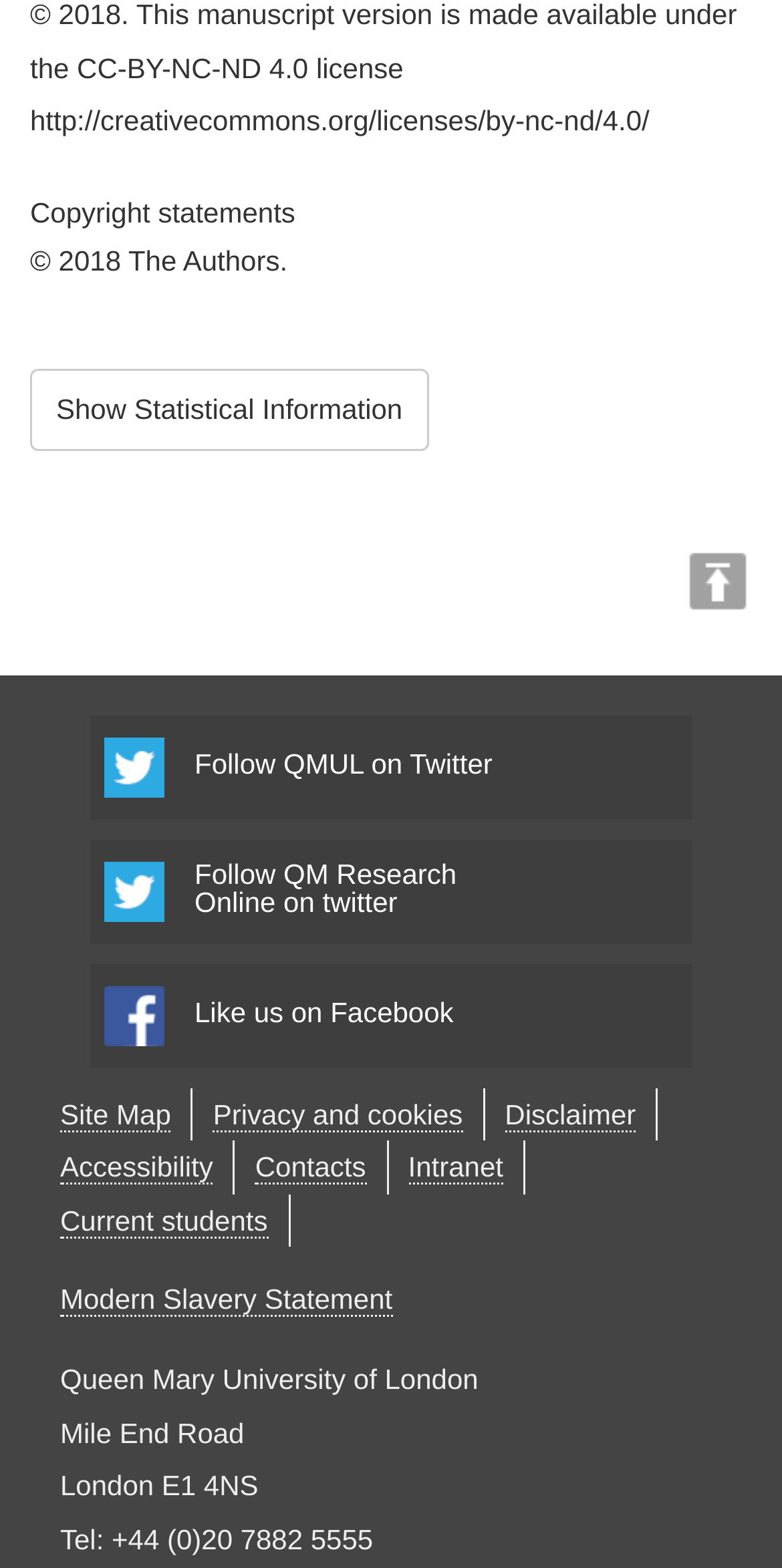Locate the bounding box coordinates of the clickable area needed to fulfill the instruction: "Follow QMUL on Twitter".

[0.115, 0.456, 0.885, 0.522]